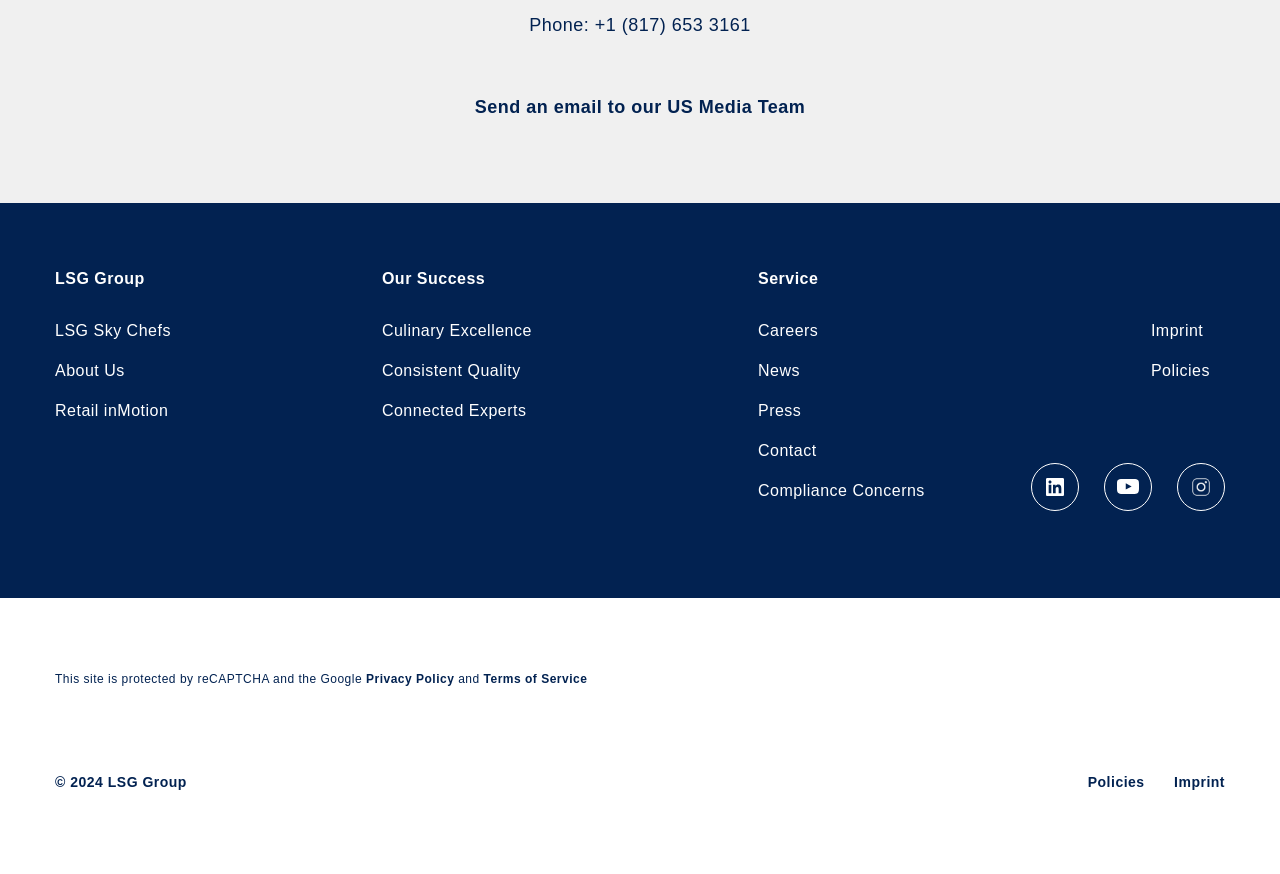Please answer the following question using a single word or phrase: 
What is the year mentioned in the copyright notice?

2024